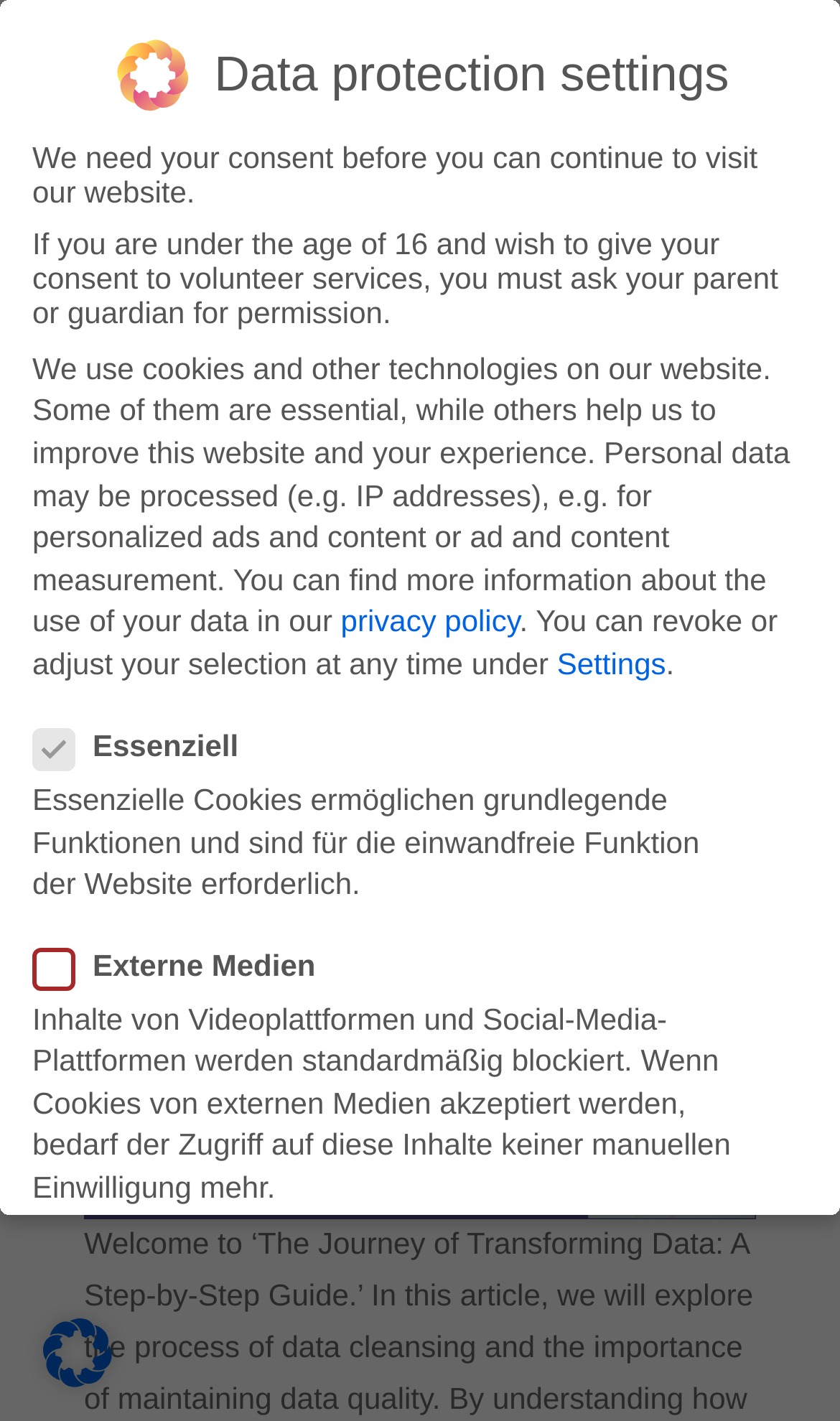Locate the bounding box coordinates of the element to click to perform the following action: 'Learn more about the privacy policy'. The coordinates should be given as four float values between 0 and 1, in the form of [left, top, right, bottom].

[0.406, 0.425, 0.618, 0.449]